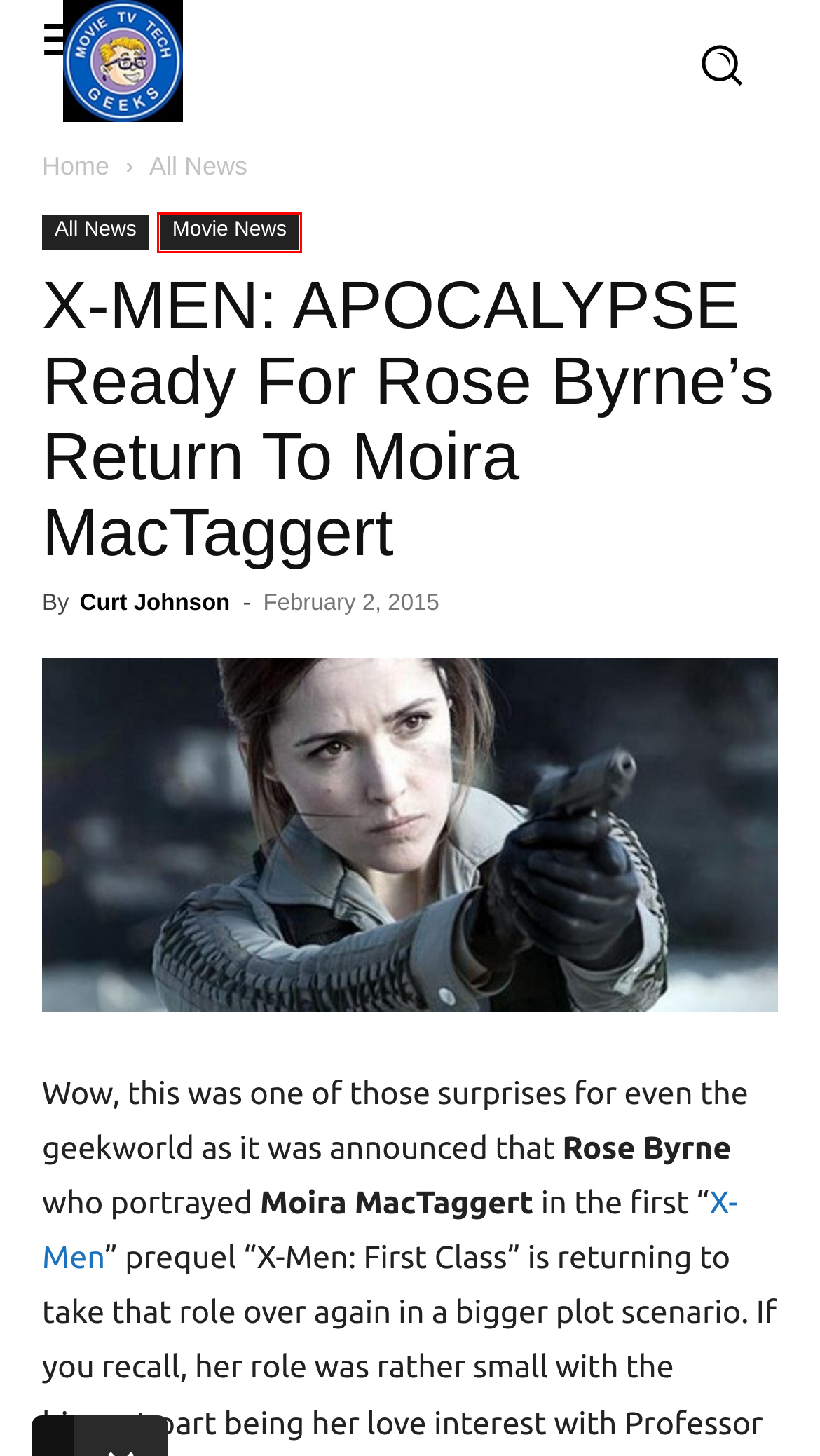Analyze the webpage screenshot with a red bounding box highlighting a UI element. Select the description that best matches the new webpage after clicking the highlighted element. Here are the options:
A. Movie TV Tech Geeks News | Latest Movie TV Tech News and Much More
B. Movie News
C. Depression Archives - Movie TV Tech Geeks News
D. Diabetes Archives - Movie TV Tech Geeks News
E. X-Men Archives - Movie TV Tech Geeks News
F. All News
G. Mary Cheney Makes A Good Point On Rupaul & Drag vs. Blackface - Movie TV Tech Geeks News
H. Curt Johnson

B